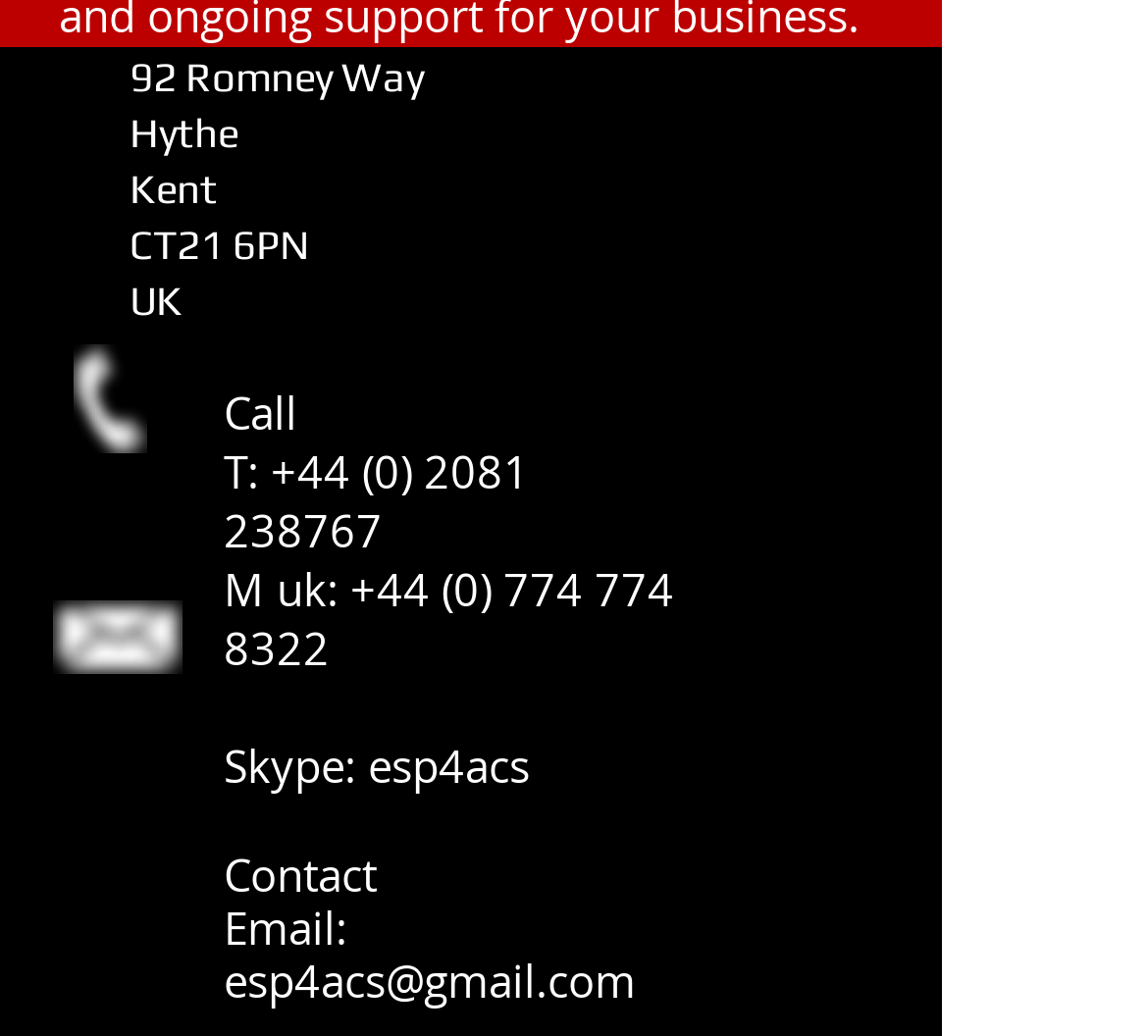What is the email address?
Provide a comprehensive and detailed answer to the question.

I found the email address by looking at the link element that contains the email address, which is 'esp4acs@gmail.com'.